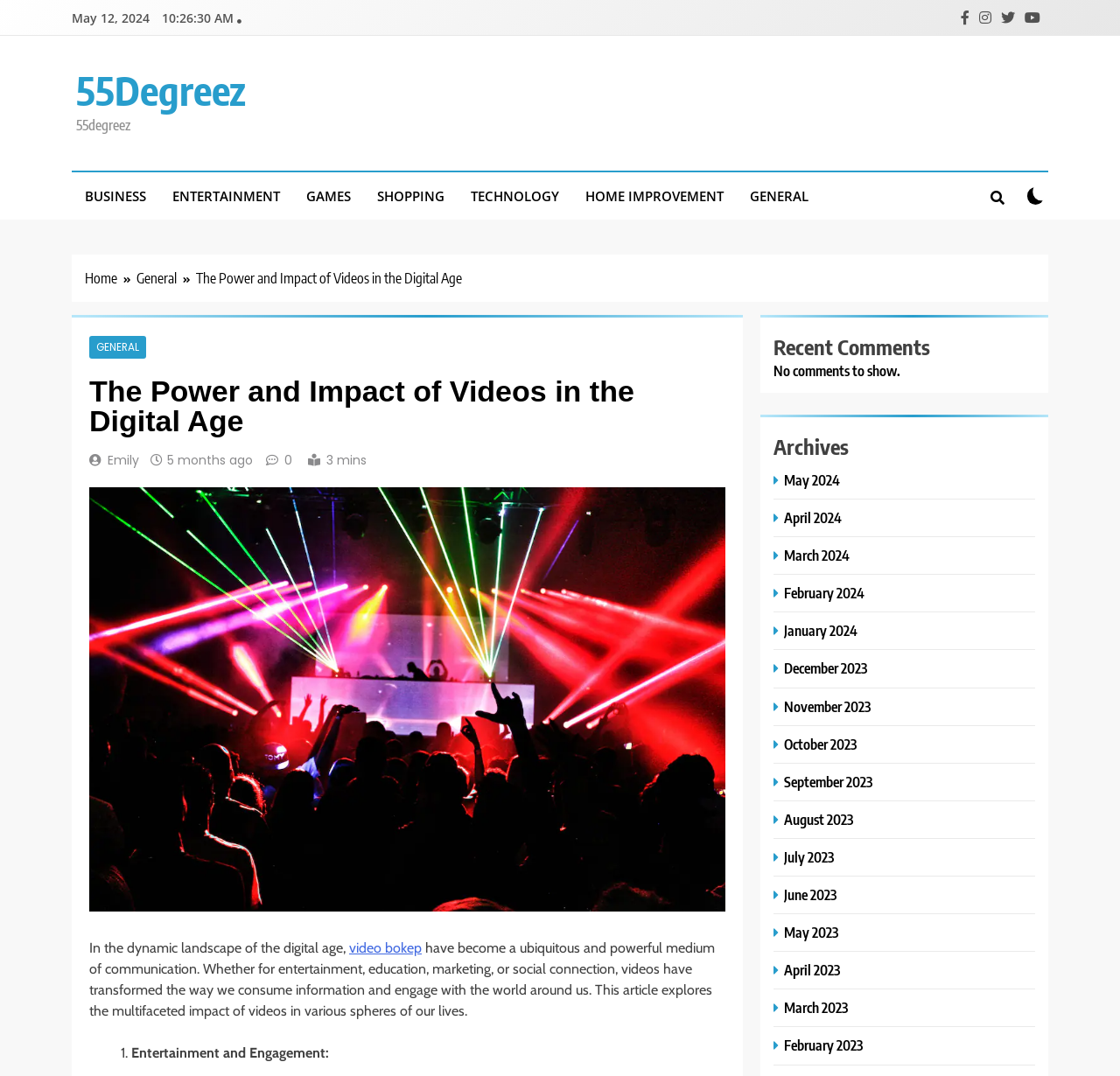Locate the bounding box coordinates of the segment that needs to be clicked to meet this instruction: "Click on the 55Degreez link".

[0.068, 0.061, 0.22, 0.107]